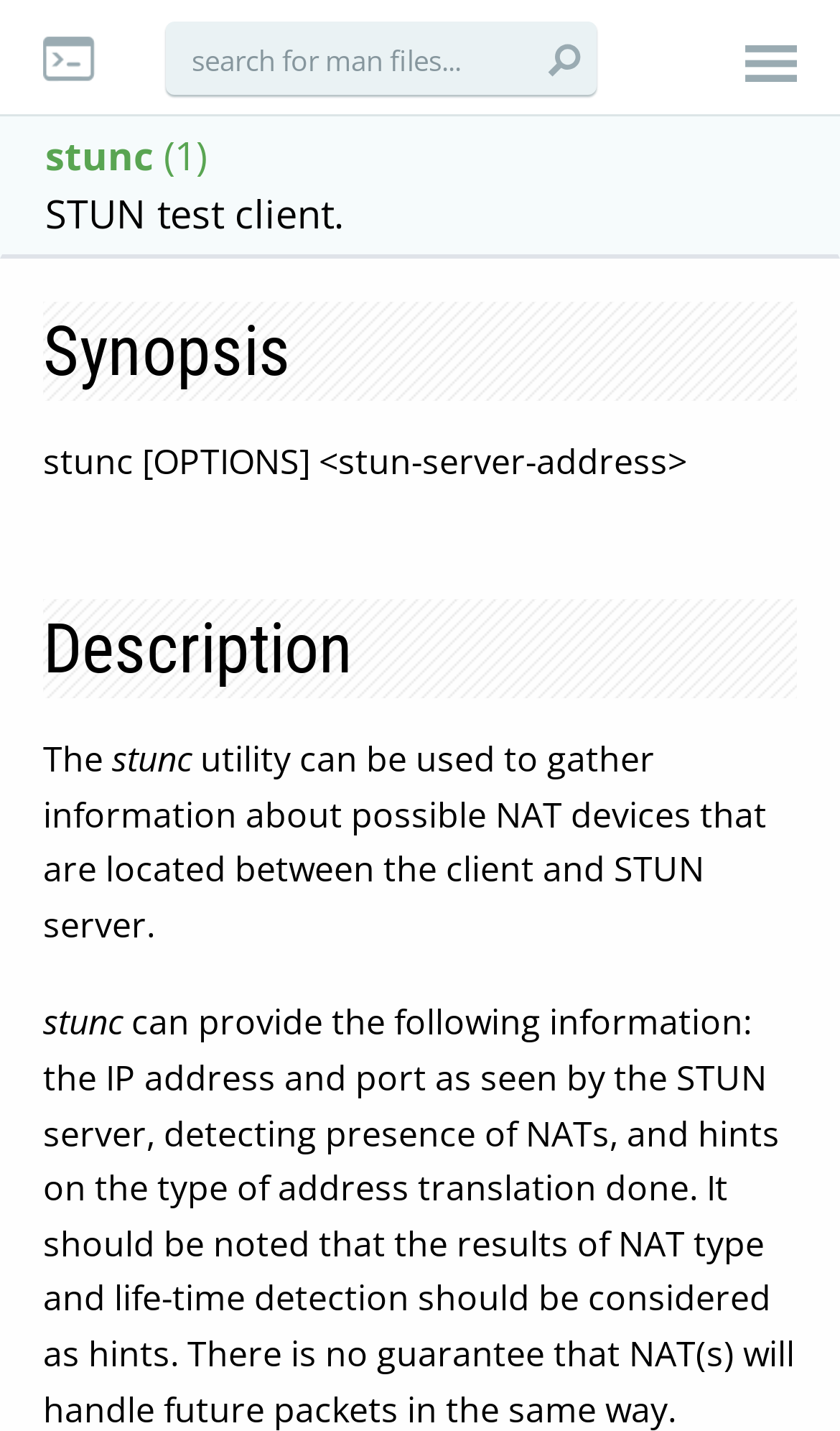What is the function of the button on the webpage?
Analyze the image and deliver a detailed answer to the question.

The button on the webpage is likely a search button, as it is placed next to a textbox with the placeholder text 'search for man files...', suggesting that the button is used to initiate a search.